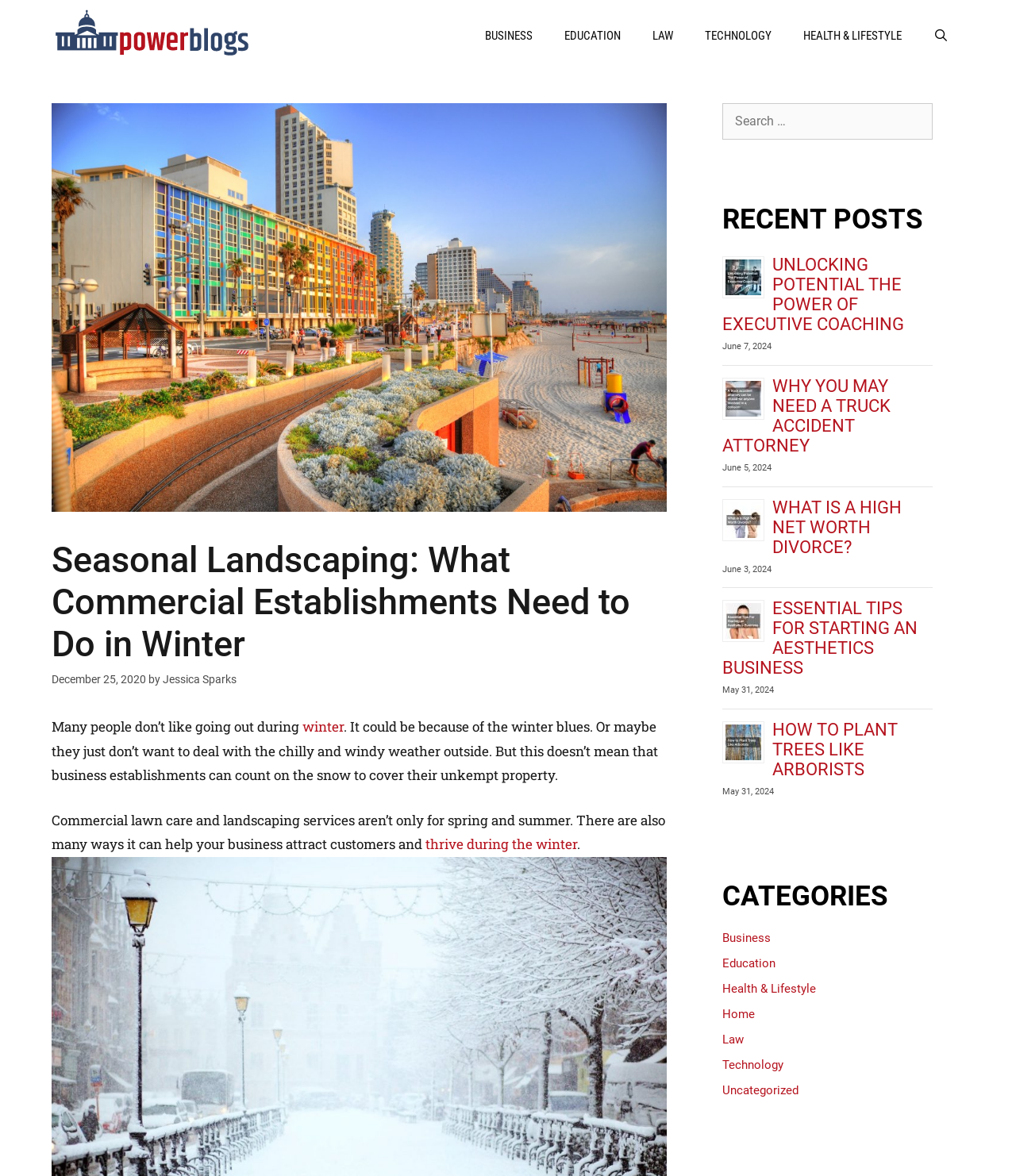Kindly determine the bounding box coordinates of the area that needs to be clicked to fulfill this instruction: "Explore recent posts".

[0.711, 0.173, 0.918, 0.2]